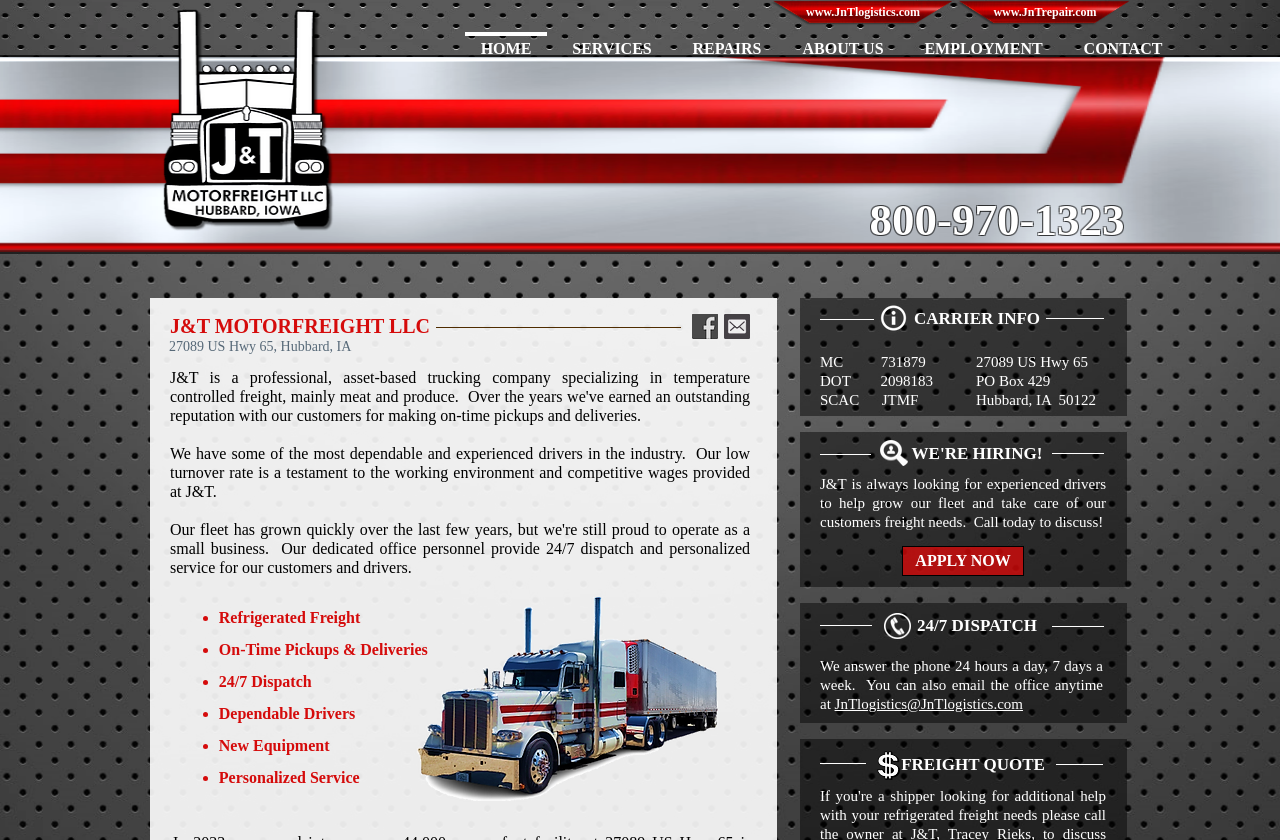Create an in-depth description of the webpage, covering main sections.

The webpage is about J&T Motorfreight LLC, a professional, asset-based trucking company specializing in temperature-controlled freight. At the top of the page, there are two images, likely logos, side by side. Below them, a phone number is displayed prominently. 

To the left of the phone number, there is a navigation menu with links to different sections of the website, including HOME, SERVICES, REPAIRS, ABOUT US, EMPLOYMENT, and CONTACT. 

Below the navigation menu, there is a heading that reads "J&T MOTORFREIGHT LLC" followed by a brief description of the company. The company's address is listed below the description. 

The page then highlights the company's services, including refrigerated freight, on-time pickups and deliveries, 24/7 dispatch, dependable drivers, and new equipment. These services are listed in bullet points with a brief description of each.

To the right of the services section, there is a section titled "CARRIER INFO" that lists the company's MC, DOT, and SCAC numbers, as well as its address. 

Below the carrier information, there is a section titled "WE'RE HIRING!" that encourages experienced drivers to apply. There is a link to apply now and a brief description of the company's hiring process.

Next, there is a section titled "24/7 DISPATCH" that highlights the company's 24/7 dispatch services. There is an image of a truck and a brief description of the service.

The page then lists the company's contact information, including an email address and a link to email the office. 

Finally, there are links to get a freight quote and to like the company on Facebook, as well as an image of a dollar sign and an image of a truck driver.